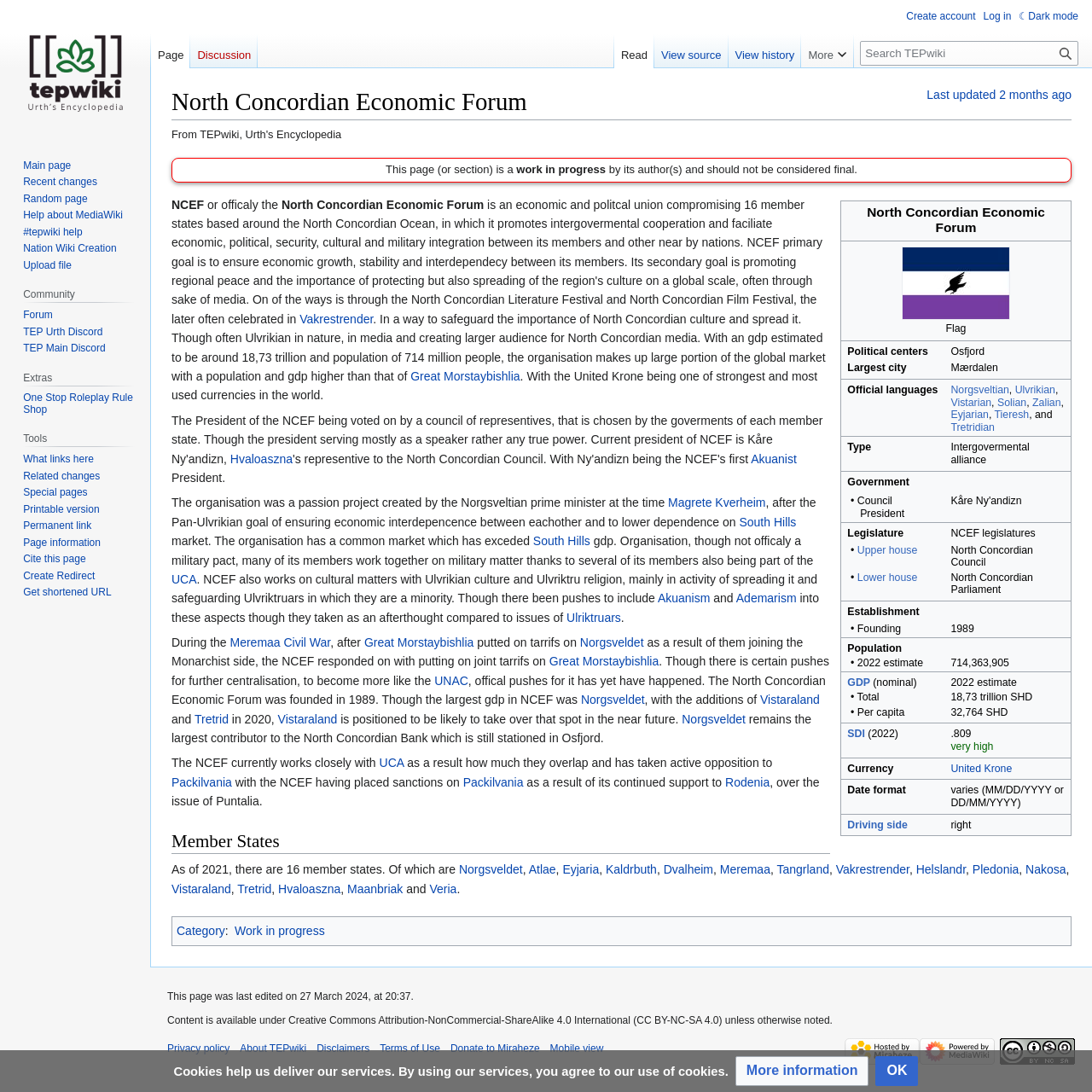What is the official language of the North Concordian Economic Forum?
Give a single word or phrase as your answer by examining the image.

Norgsveltian, Ulvrikian, Vistarian, Solian, Zalian, Eyjarian, Tieresh, and Tretridian